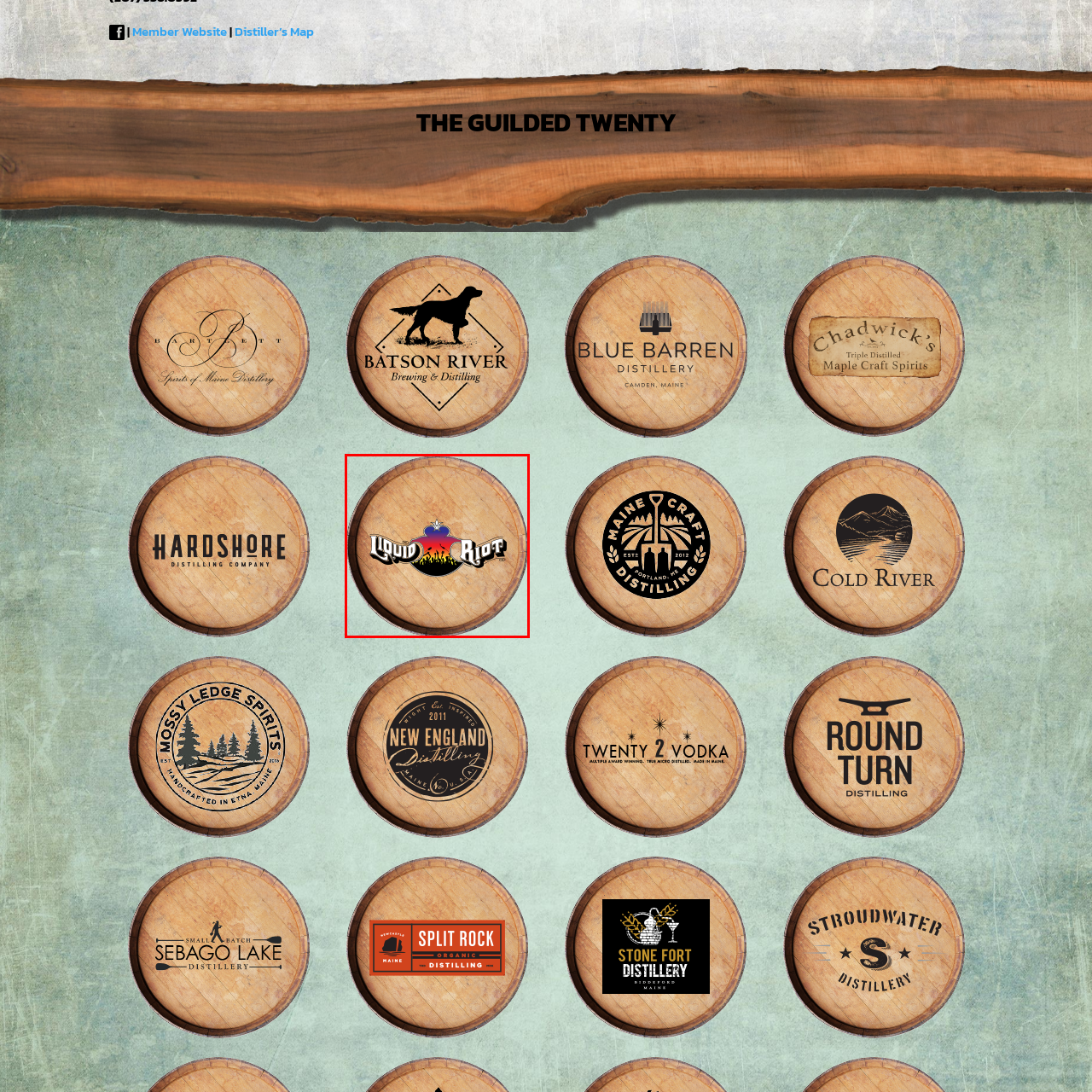Describe meticulously the scene encapsulated by the red boundary in the image.

The image features a wooden barrel with a vibrant, eye-catching logo prominently displayed at the center. The logo reads "Liquid Riot," blending bold typography with a colorful design that transitions from deep red at the top to a fiery yellow at the bottom, set against a dark silhouette of a cheering crowd. Above the text, there is a stylized crown, enhancing the logo's distinct character. The rustic texture of the barrel adds an authentic touch, evoking a sense of craftsmanship and artisanal quality. This image likely represents a brand associated with beverages, possibly craft spirits or cocktails, and aims to capture attention with its lively and inviting aesthetic.